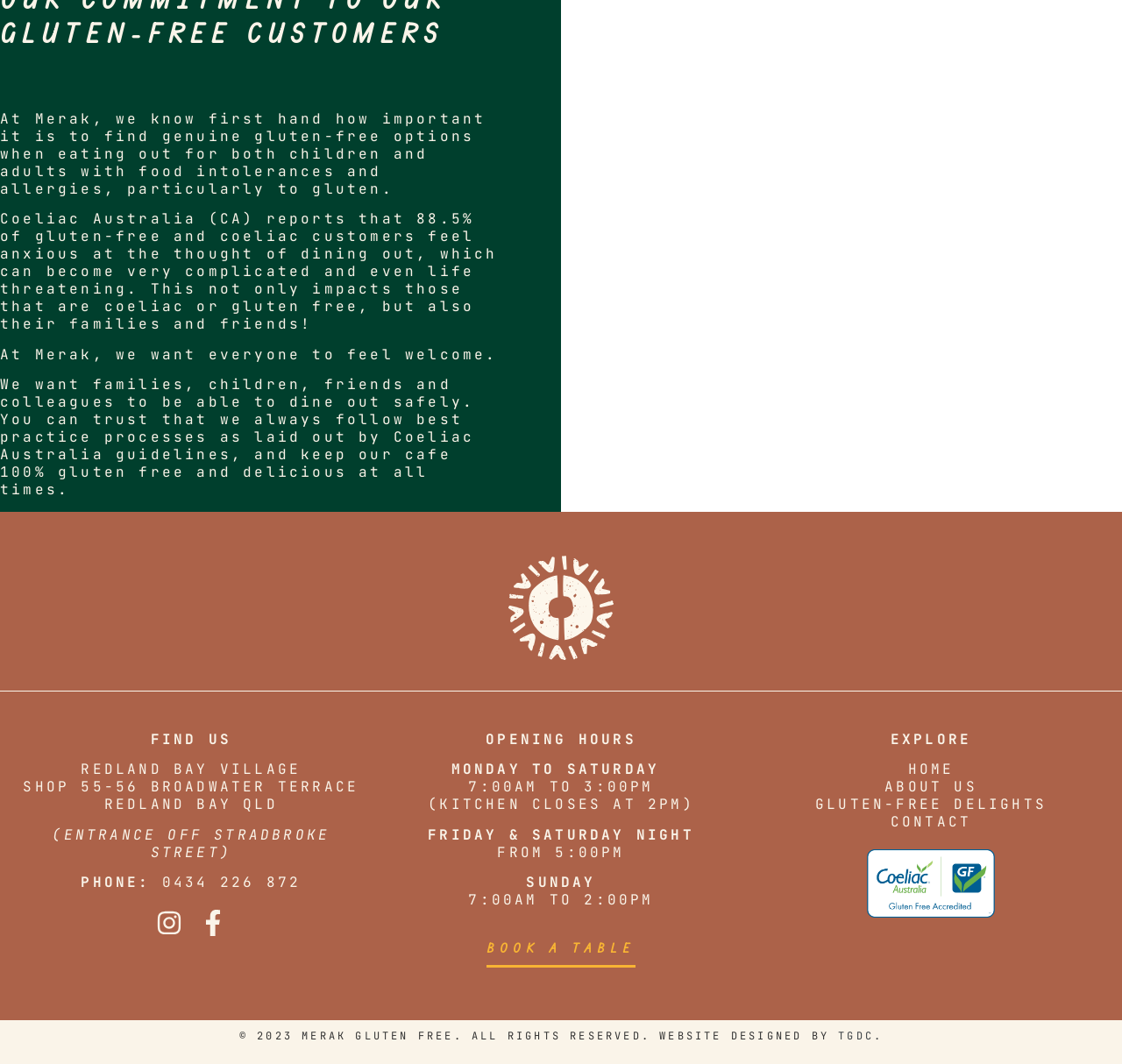Please identify the bounding box coordinates of the area I need to click to accomplish the following instruction: "Check the opening hours of Merak Gluten Free".

[0.433, 0.686, 0.567, 0.703]